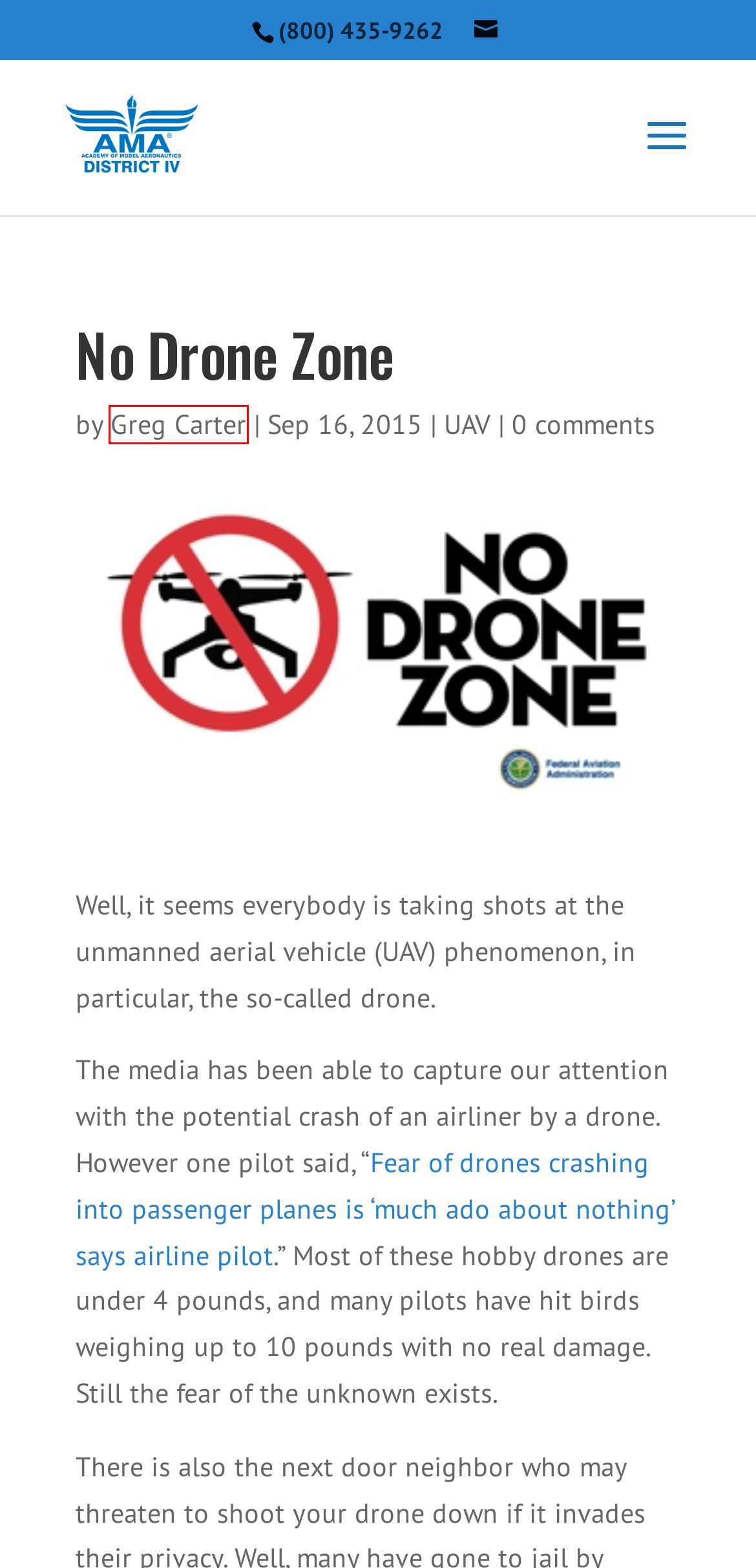You are presented with a screenshot of a webpage containing a red bounding box around an element. Determine which webpage description best describes the new webpage after clicking on the highlighted element. Here are the candidates:
A. Reviews | AMA District IV
B. Pylon Racing | AMA District IV
C. Uncategorized | AMA District IV
D. AMA District IV | Delaware, District of Columbia, Maryland, North Carolina, Virginia
E. Greg Carter | AMA District IV
F. Safety | AMA District IV
G. UAV | AMA District IV
H. Sailplanes | AMA District IV

E